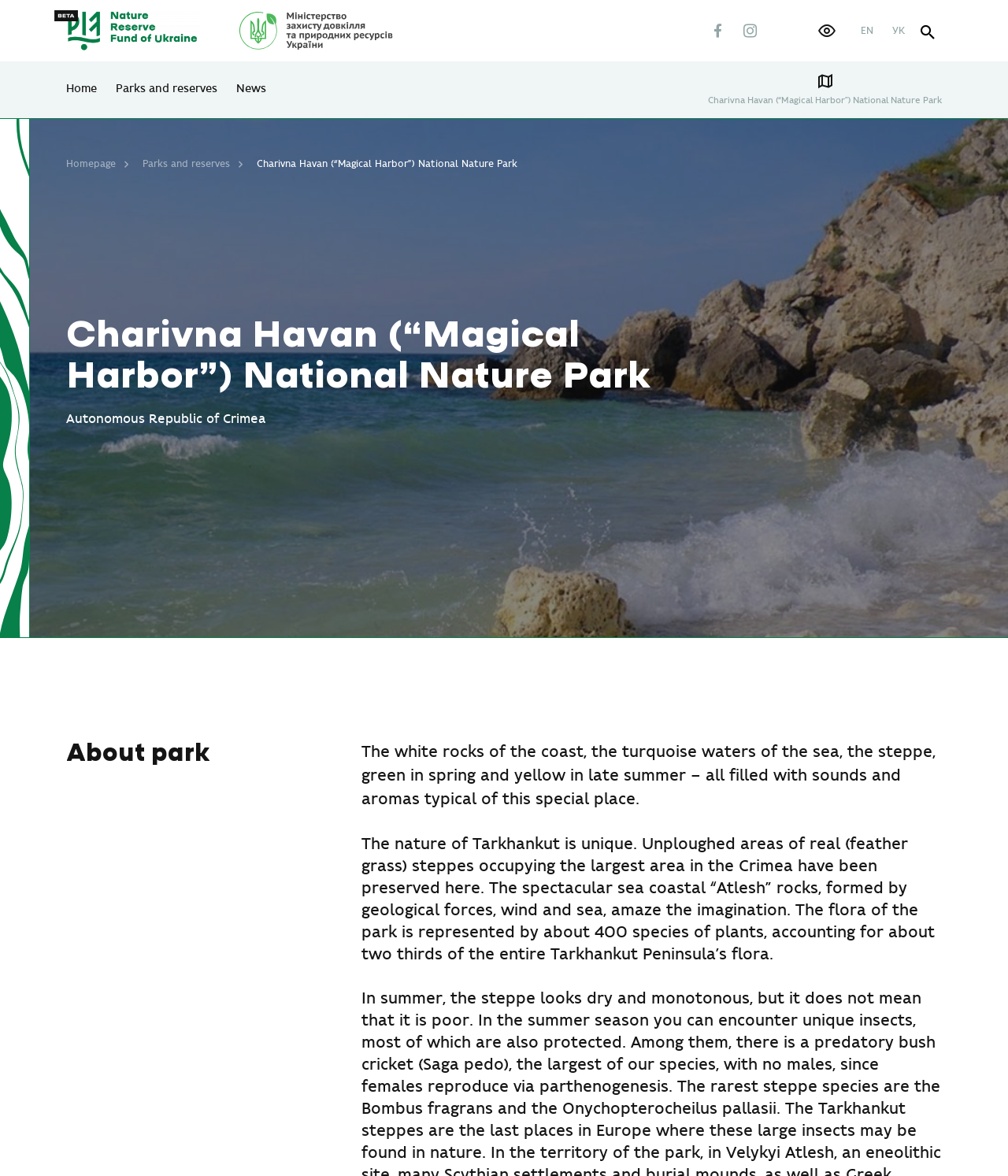Answer succinctly with a single word or phrase:
What is the name of the sea coastal rocks mentioned in the text?

Atlesh